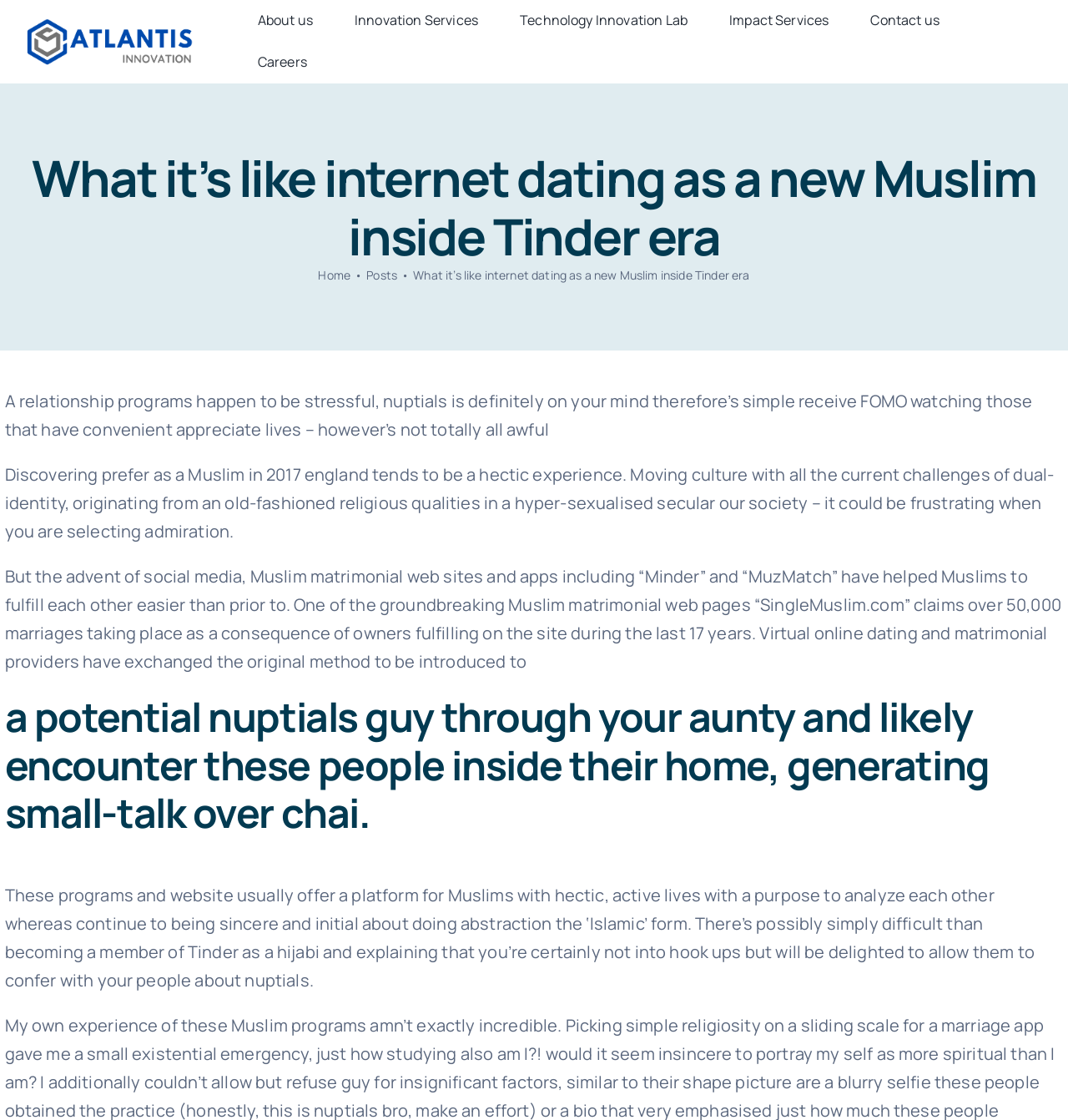Determine the bounding box coordinates of the UI element that matches the following description: "Contact us". The coordinates should be four float numbers between 0 and 1 in the format [left, top, right, bottom].

[0.796, 0.006, 0.899, 0.031]